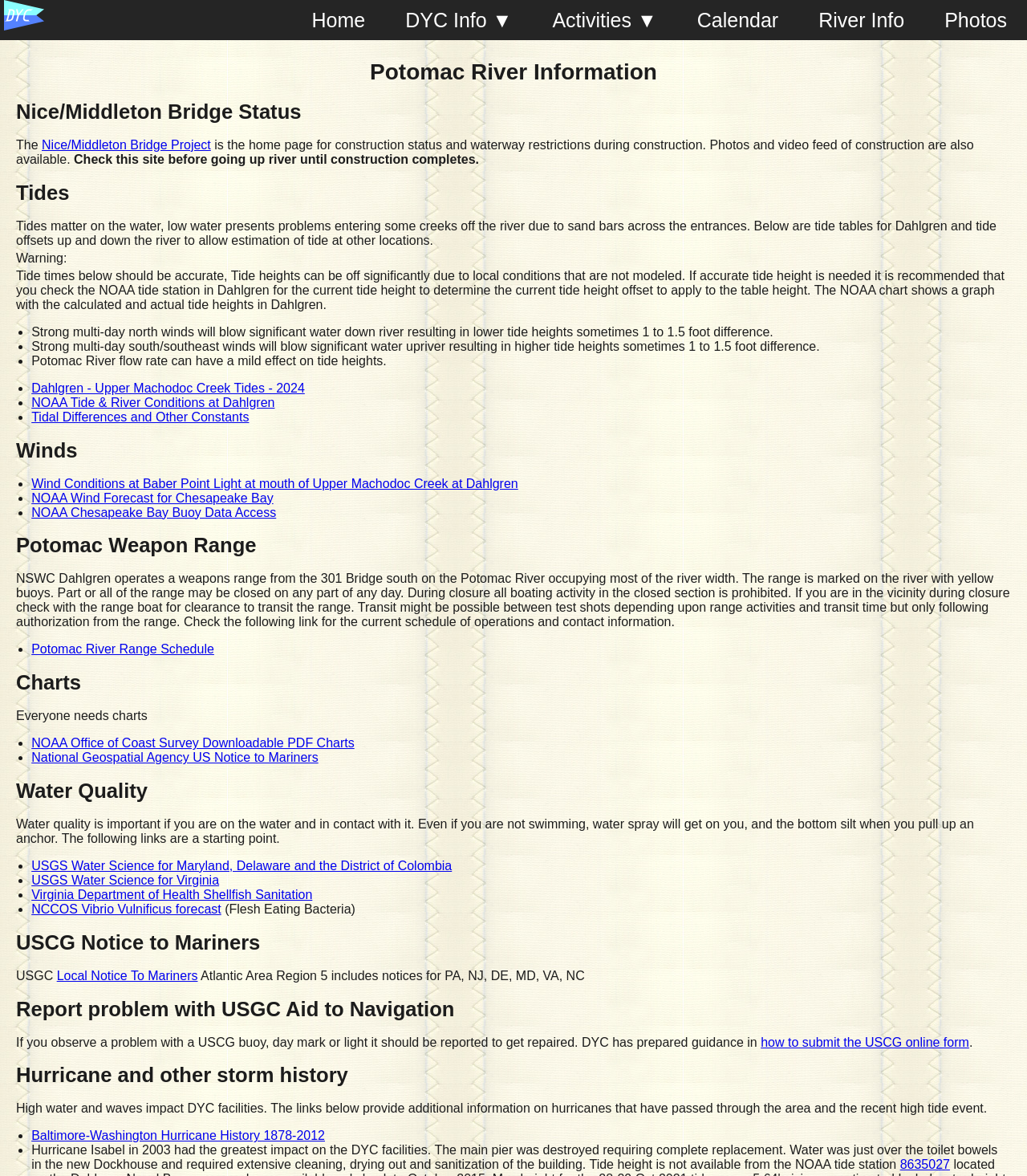What is the effect of strong multi-day north winds on tide heights?
Based on the image, provide a one-word or brief-phrase response.

Lower tide heights